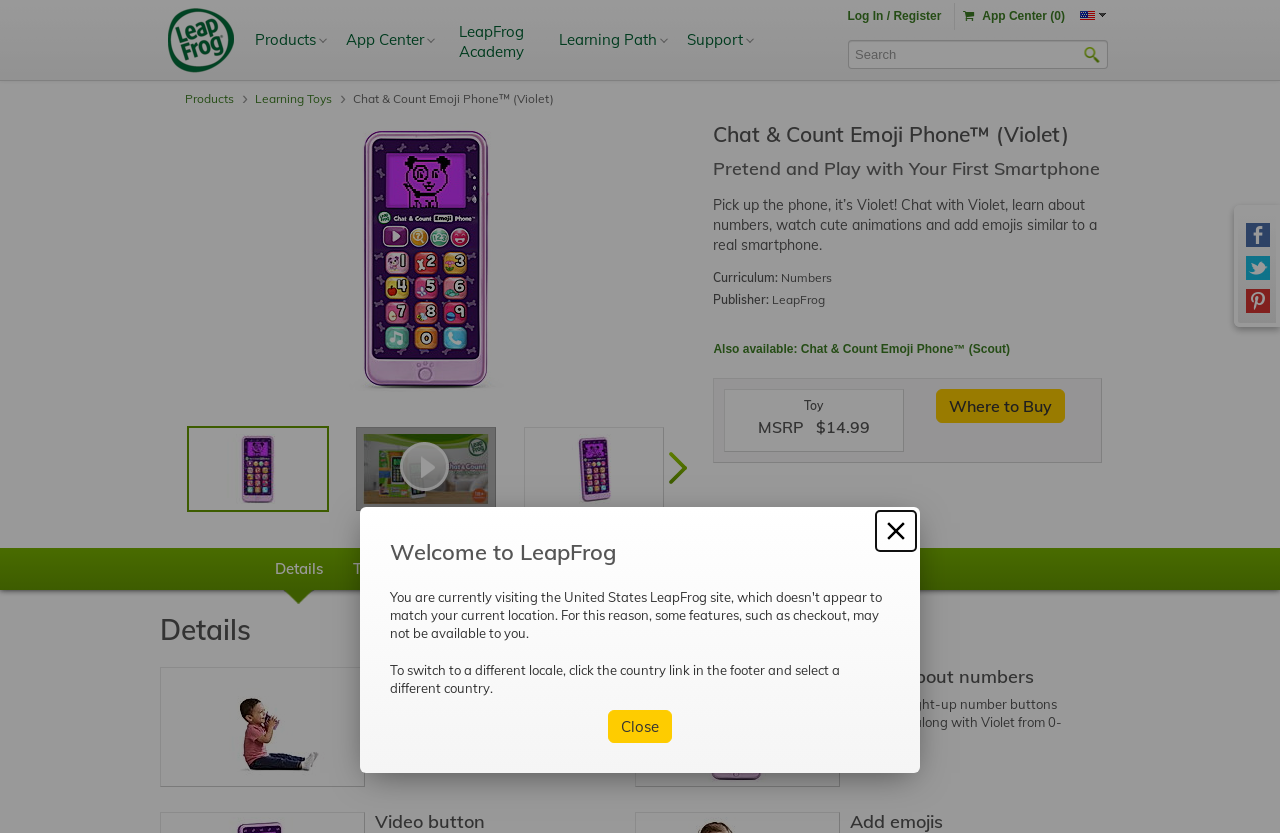Use one word or a short phrase to answer the question provided: 
What can you do with the phone?

Chat with Violet, learn about numbers, watch animations and add emojis